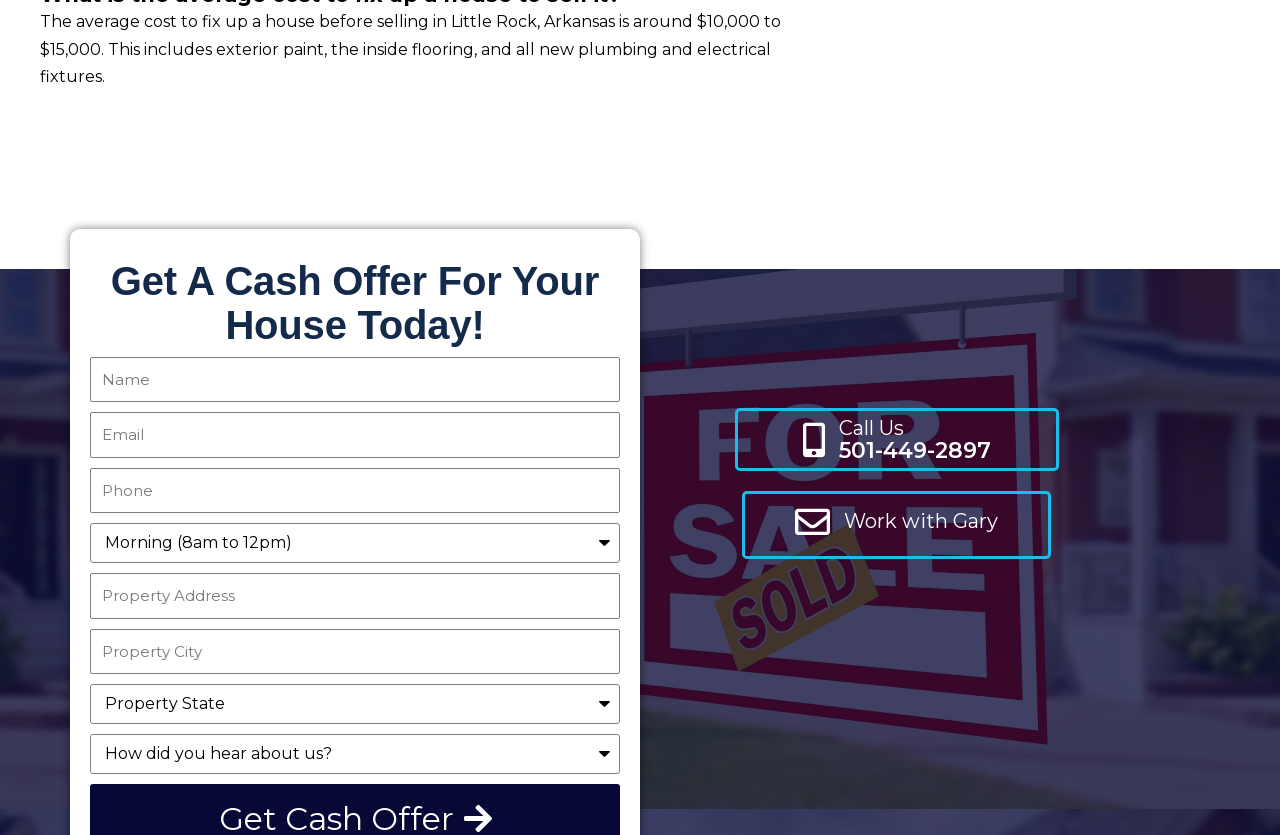Predict the bounding box coordinates of the area that should be clicked to accomplish the following instruction: "Click to call us". The bounding box coordinates should consist of four float numbers between 0 and 1, i.e., [left, top, right, bottom].

[0.574, 0.488, 0.827, 0.564]